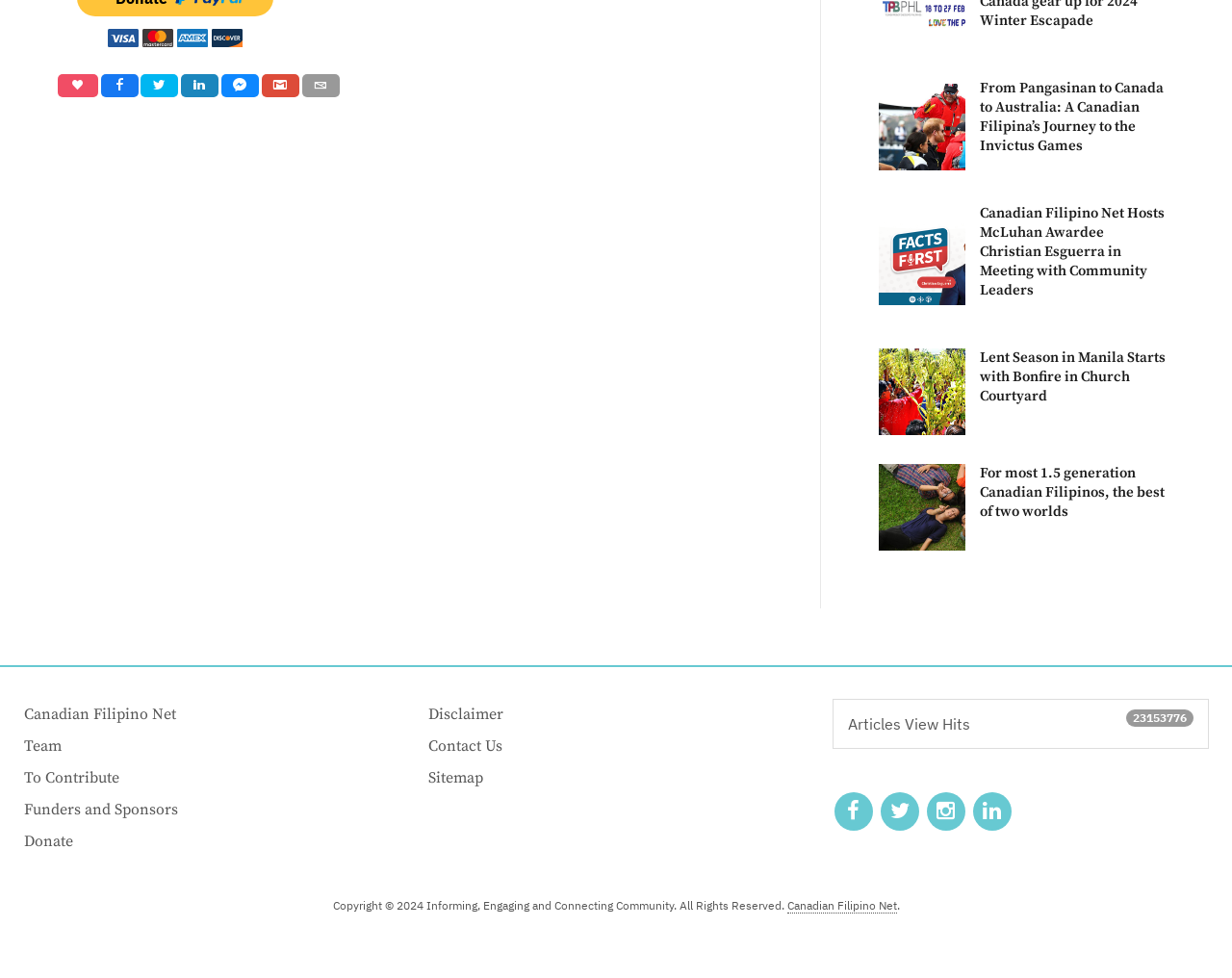Find the bounding box coordinates for the HTML element described as: "Canadian Filipino Net". The coordinates should consist of four float values between 0 and 1, i.e., [left, top, right, bottom].

[0.639, 0.919, 0.728, 0.934]